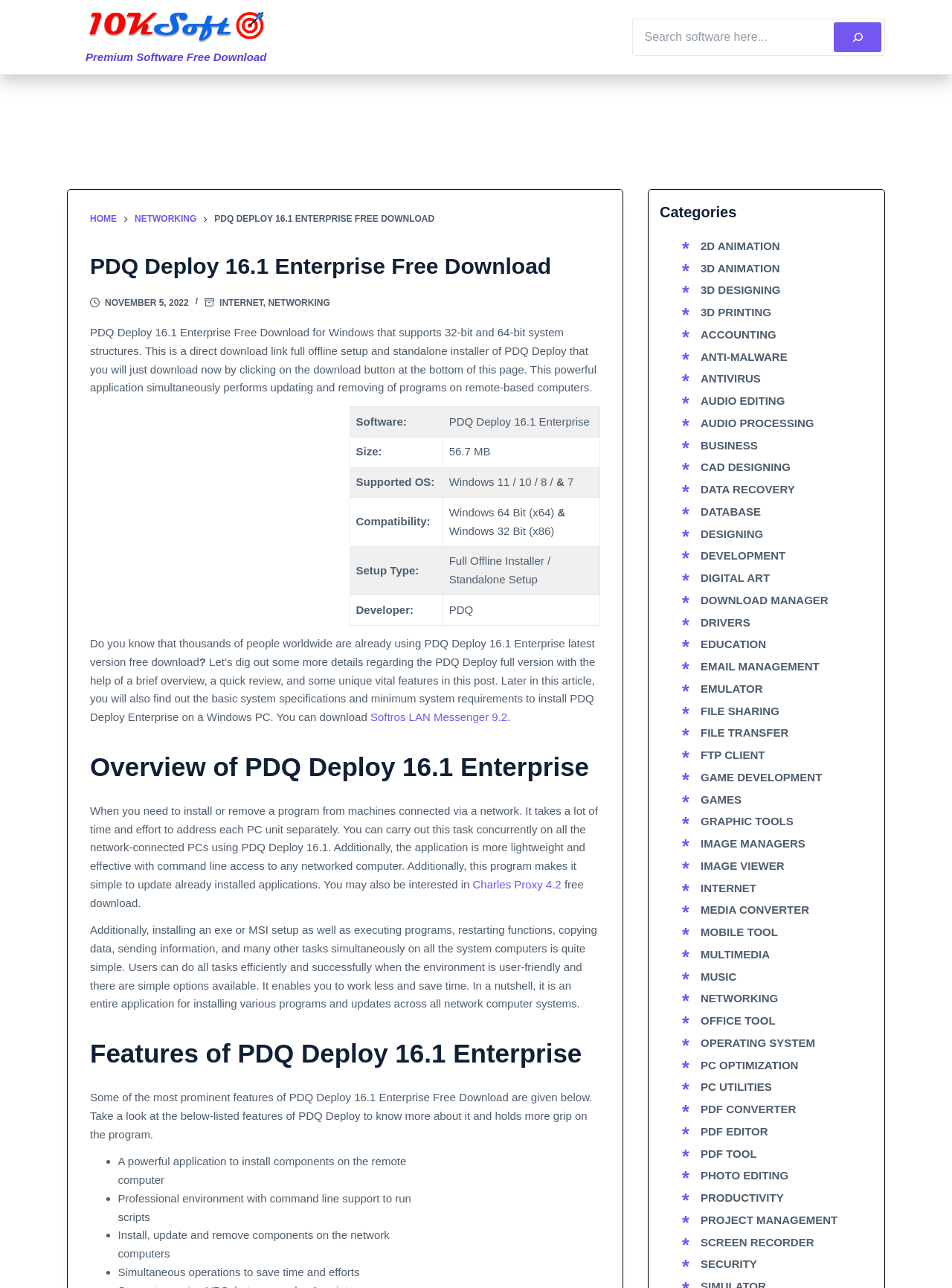Provide the bounding box coordinates of the section that needs to be clicked to accomplish the following instruction: "Share via Facebook."

None